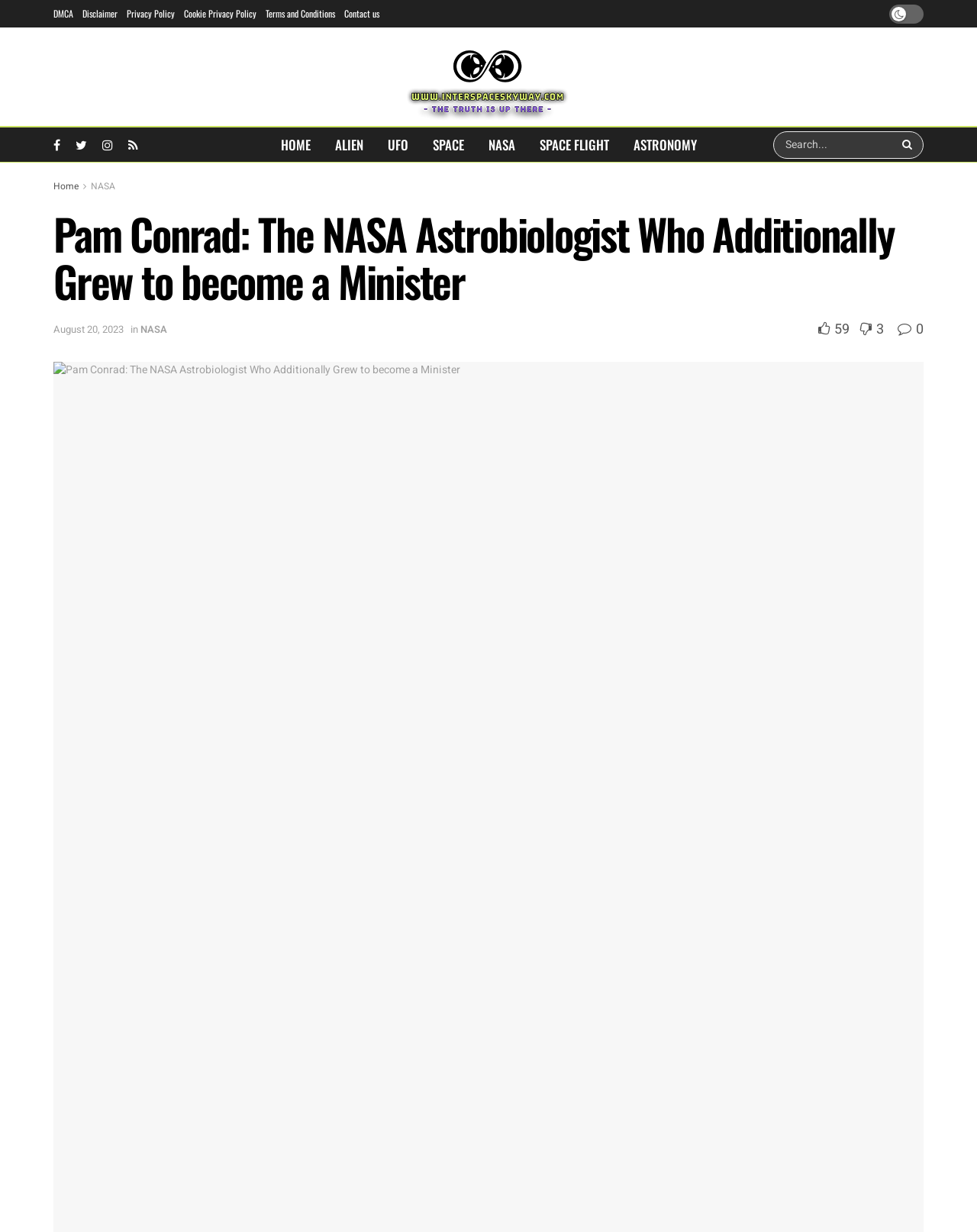Determine the bounding box coordinates of the region that needs to be clicked to achieve the task: "Click on the 'Donate' link".

None